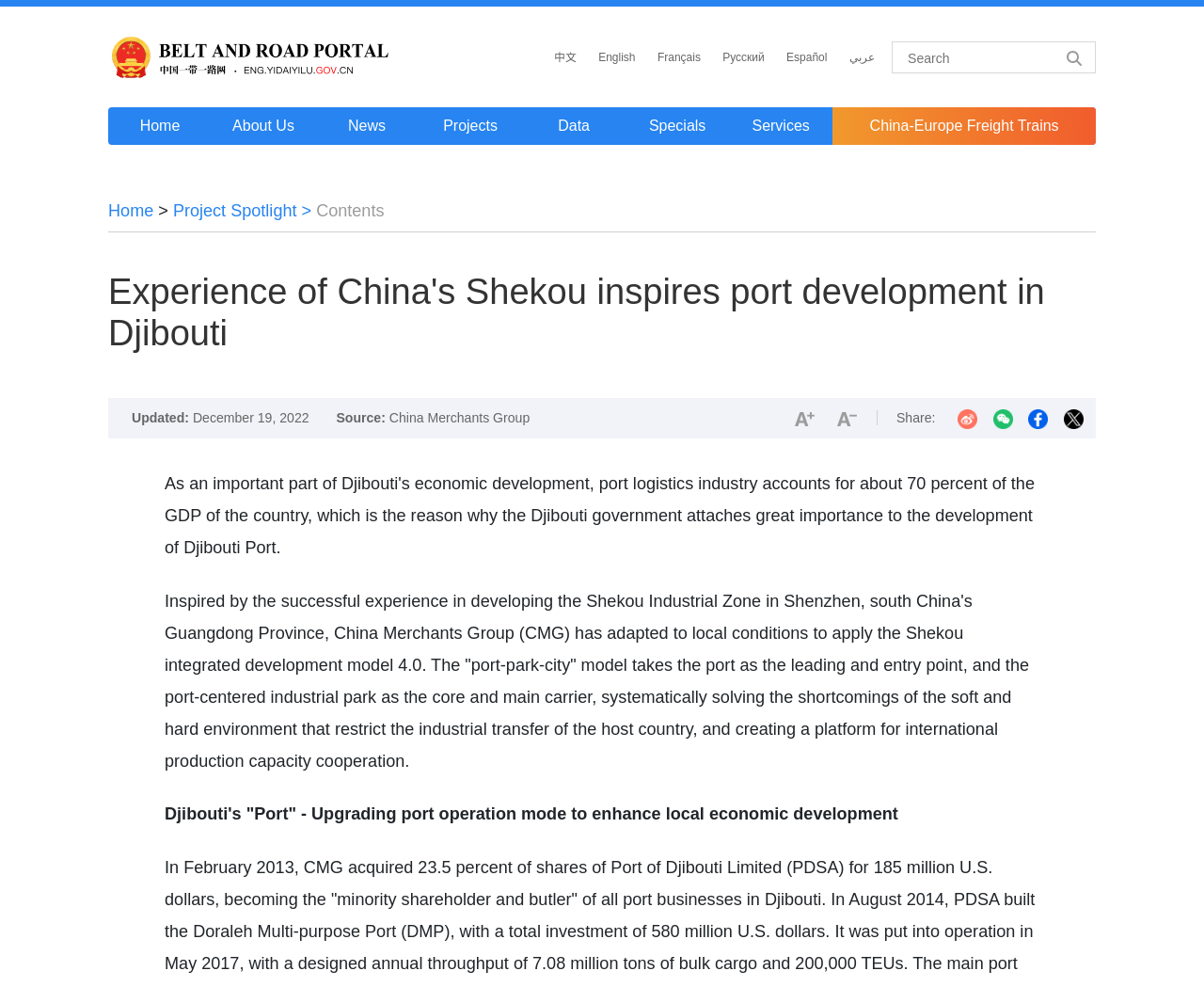Create a full and detailed caption for the entire webpage.

The webpage is about the experience of China's Shekou inspiring port development in Djibouti. At the top left corner, there is a link to return to the homepage, accompanied by a small image. Next to it, there are language options, including Chinese, English, French, Russian, Spanish, and Arabic. A search box is located at the top right corner, with a small icon on the right side.

Below the language options, there is a navigation menu with links to various sections, including Home, About Us, News, Projects, Data, Specials, Services, and China-Europe Freight Trains. 

The main content of the webpage is divided into two sections. The top section has a heading that reads "Experience of China's Shekou inspires port development in Djibouti". Below the heading, there is information about the article, including the update date and source. 

The main article is located in the lower section, which describes how China Merchants Group has adapted the Shekou integrated development model to local conditions in Djibouti. The article is divided into two parts, with the first part explaining the "port-park-city" model and the second part focusing on upgrading port operation modes to enhance local economic development.

There are also social media sharing buttons at the bottom right corner, allowing users to share the article on Weibo, WeChat, Facebook, and Twitter. Additionally, there are two small images for font size adjustment next to the sharing buttons.